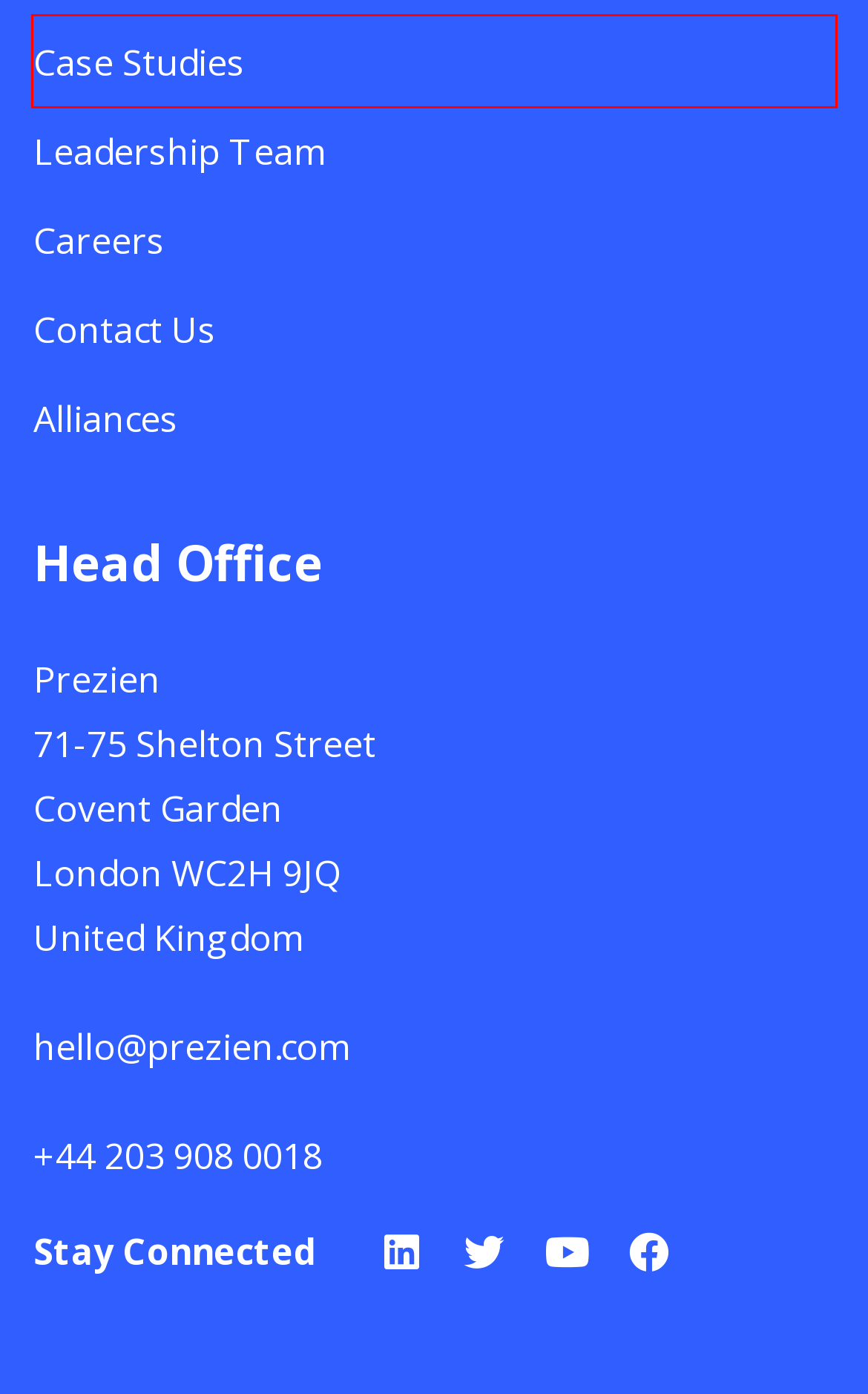Consider the screenshot of a webpage with a red bounding box around an element. Select the webpage description that best corresponds to the new page after clicking the element inside the red bounding box. Here are the candidates:
A. Prezien: Customers from Diverse Industries and Organizations
B. Prezien: Innovative CX Solutions to Unleash Business Value
C. Prezien: Leading SAP Partner: CX, Field Service and BTP
D. Prezien: Get Future Ready with SAP CX, FSM, BTP Solutions
E. Prezien: SAP CX Case Studies: Unlocking Business Value
F. Prezien: Rewarding SAP CX Career Opportunities
G. Prezien: SAP CX, Technology, Business Leadership Team
H. Prezien: SAP CX Resources, Thought Leadership, Case Studies

E